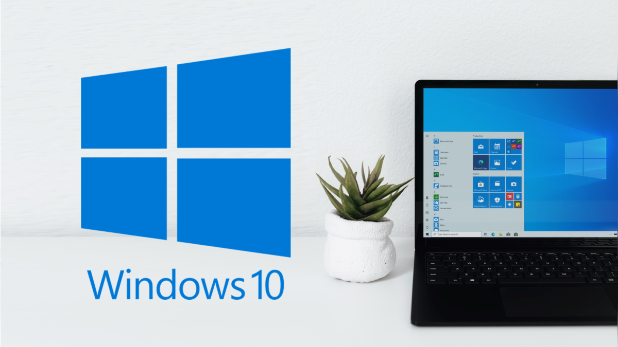What is the purpose of the potted plant in the image?
Please provide a comprehensive and detailed answer to the question.

The small potted plant is shown on the right side of the image, adding a touch of greenery to the setting, which enhances the aesthetic appeal of the workspace, making it more visually pleasing.